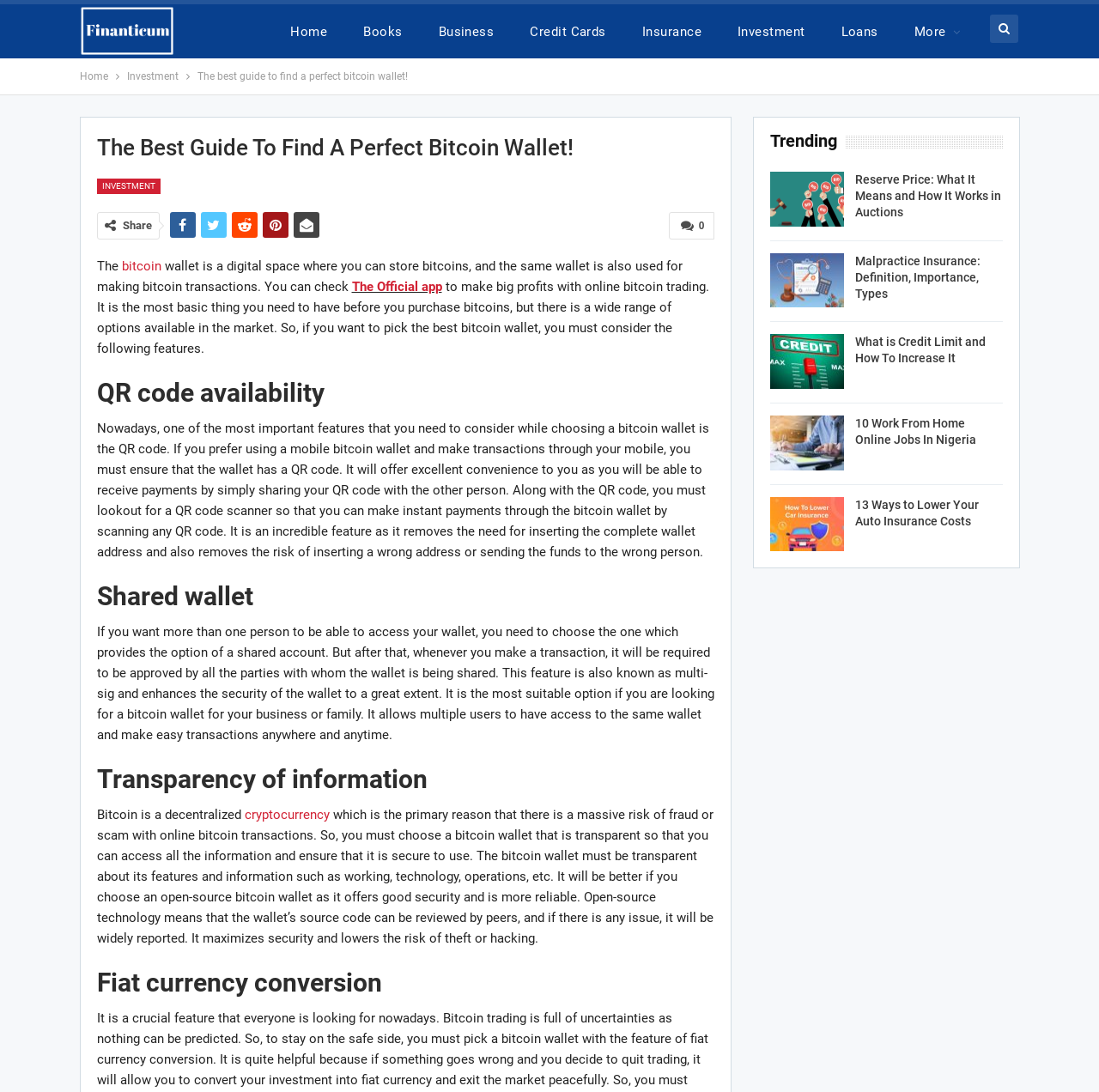Determine the bounding box coordinates of the element's region needed to click to follow the instruction: "Click on the 'The Official app' link". Provide these coordinates as four float numbers between 0 and 1, formatted as [left, top, right, bottom].

[0.32, 0.255, 0.402, 0.27]